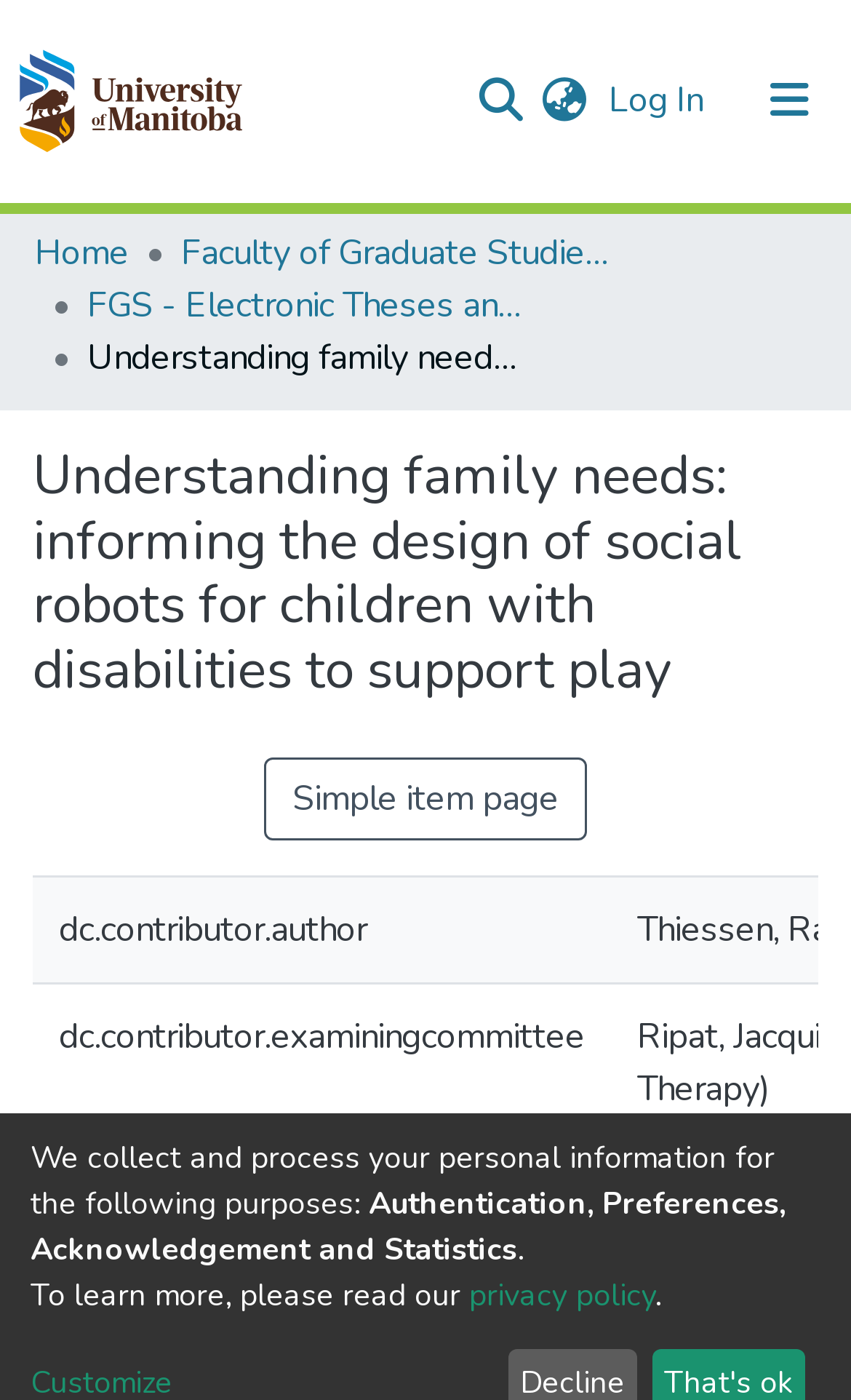Extract the bounding box coordinates for the UI element described by the text: "Home". The coordinates should be in the form of [left, top, right, bottom] with values between 0 and 1.

[0.041, 0.162, 0.151, 0.2]